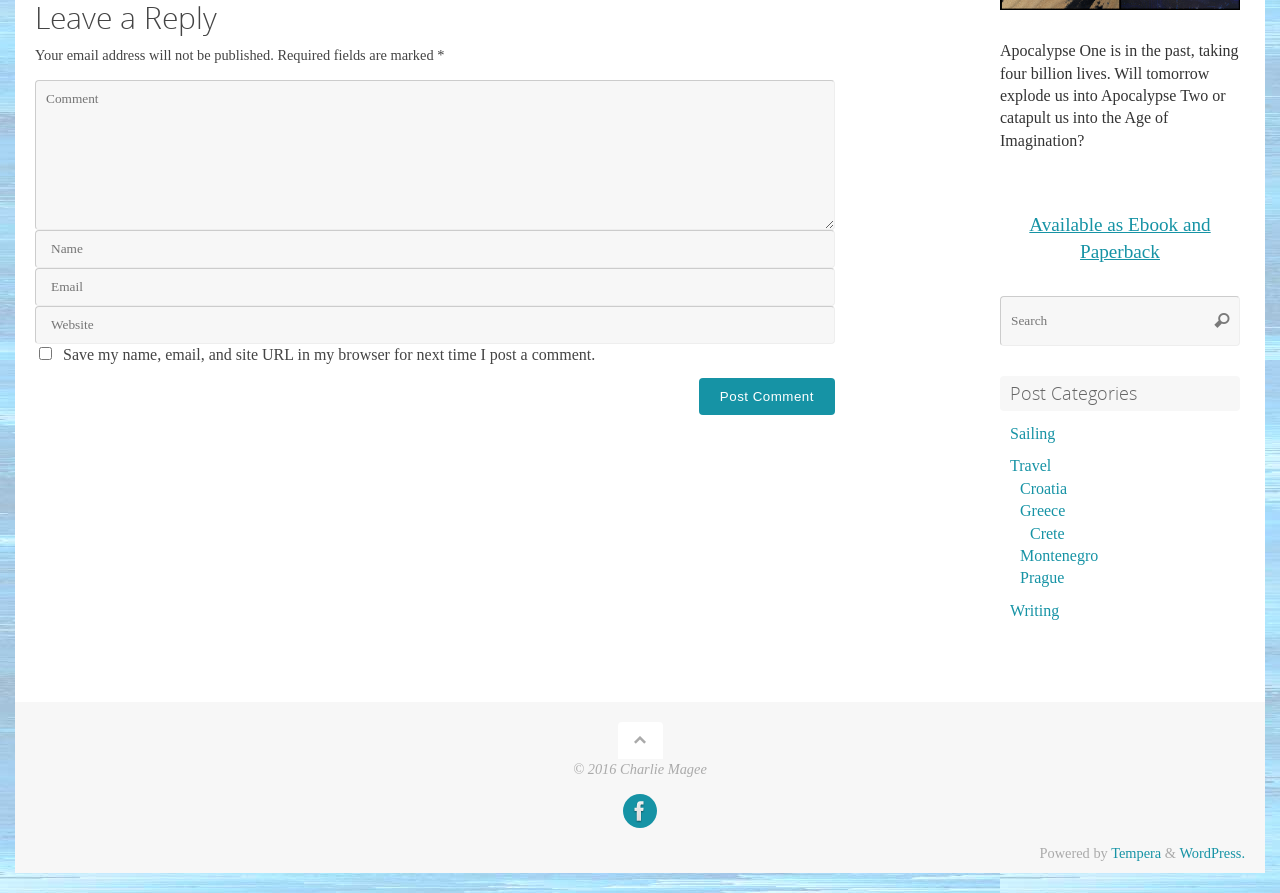Specify the bounding box coordinates (top-left x, top-left y, bottom-right x, bottom-right y) of the UI element in the screenshot that matches this description: Writing

[0.789, 0.674, 0.827, 0.693]